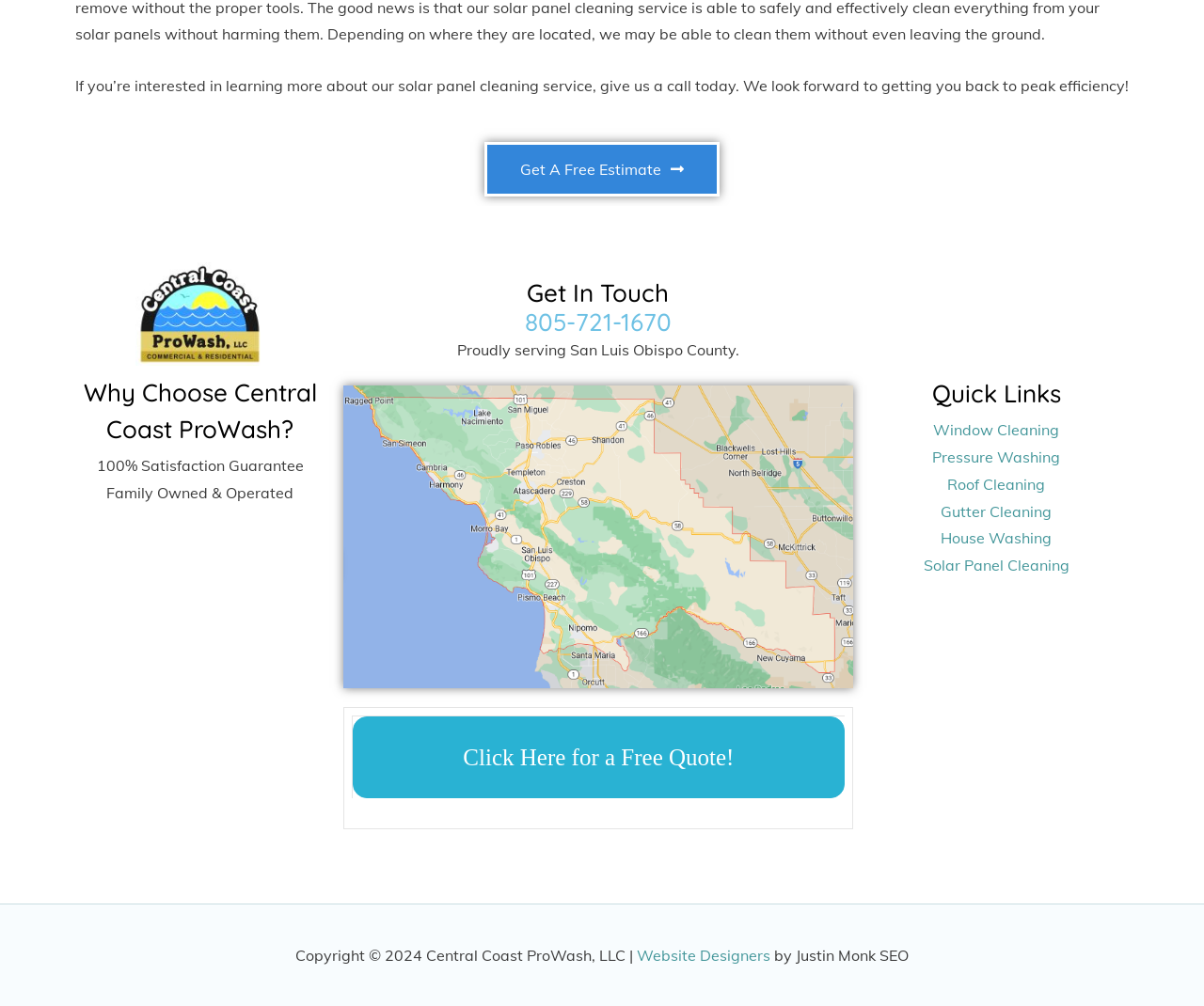What is the name of the company?
Please use the image to provide an in-depth answer to the question.

I found the company name by looking at the various sections of the webpage, where it is consistently referred to as 'Central Coast ProWash'.